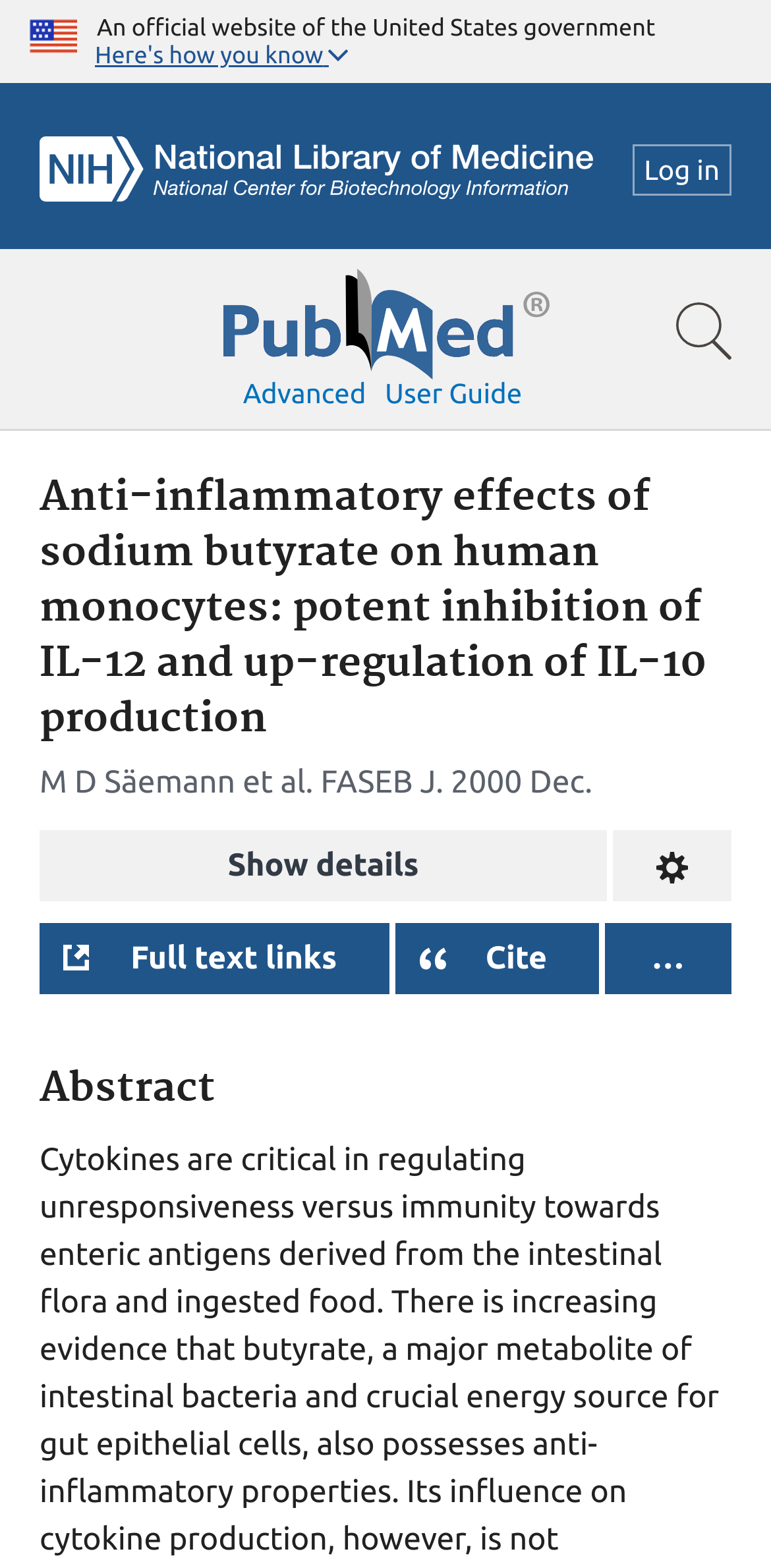Answer this question using a single word or a brief phrase:
What is the format of the citation text?

Different styles